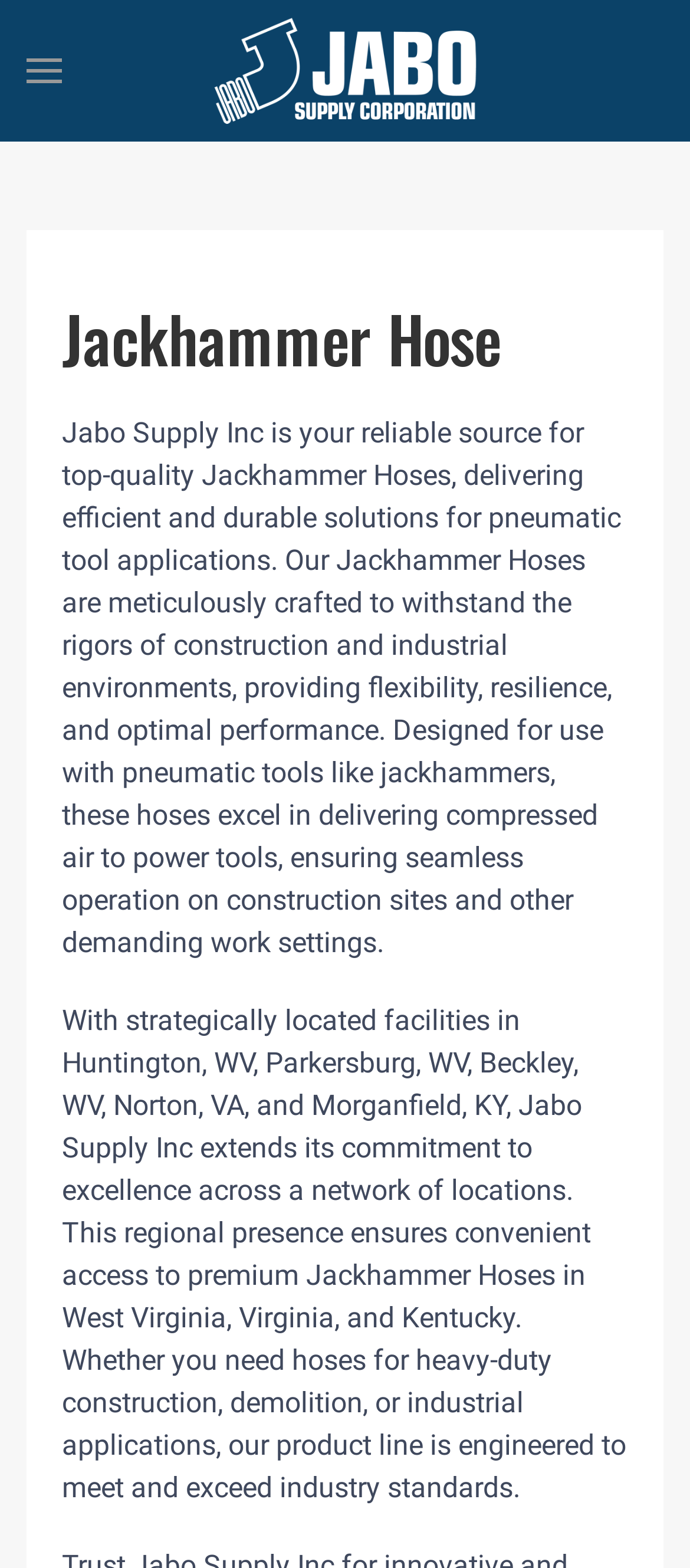Respond with a single word or phrase to the following question: What is the quality of the Jackhammer Hoses?

Top-quality